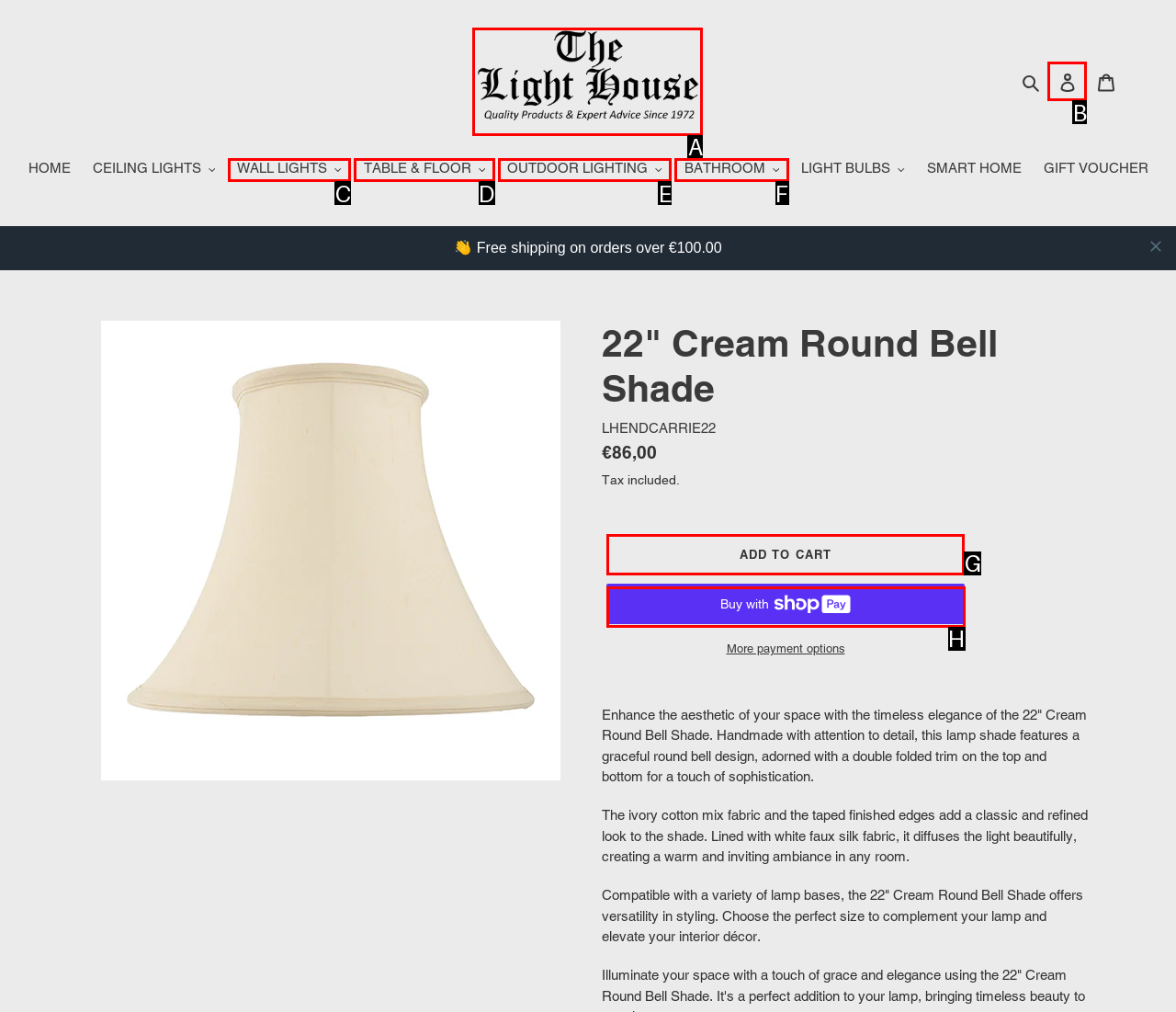Which HTML element should be clicked to perform the following task: Add this product to cart
Reply with the letter of the appropriate option.

G